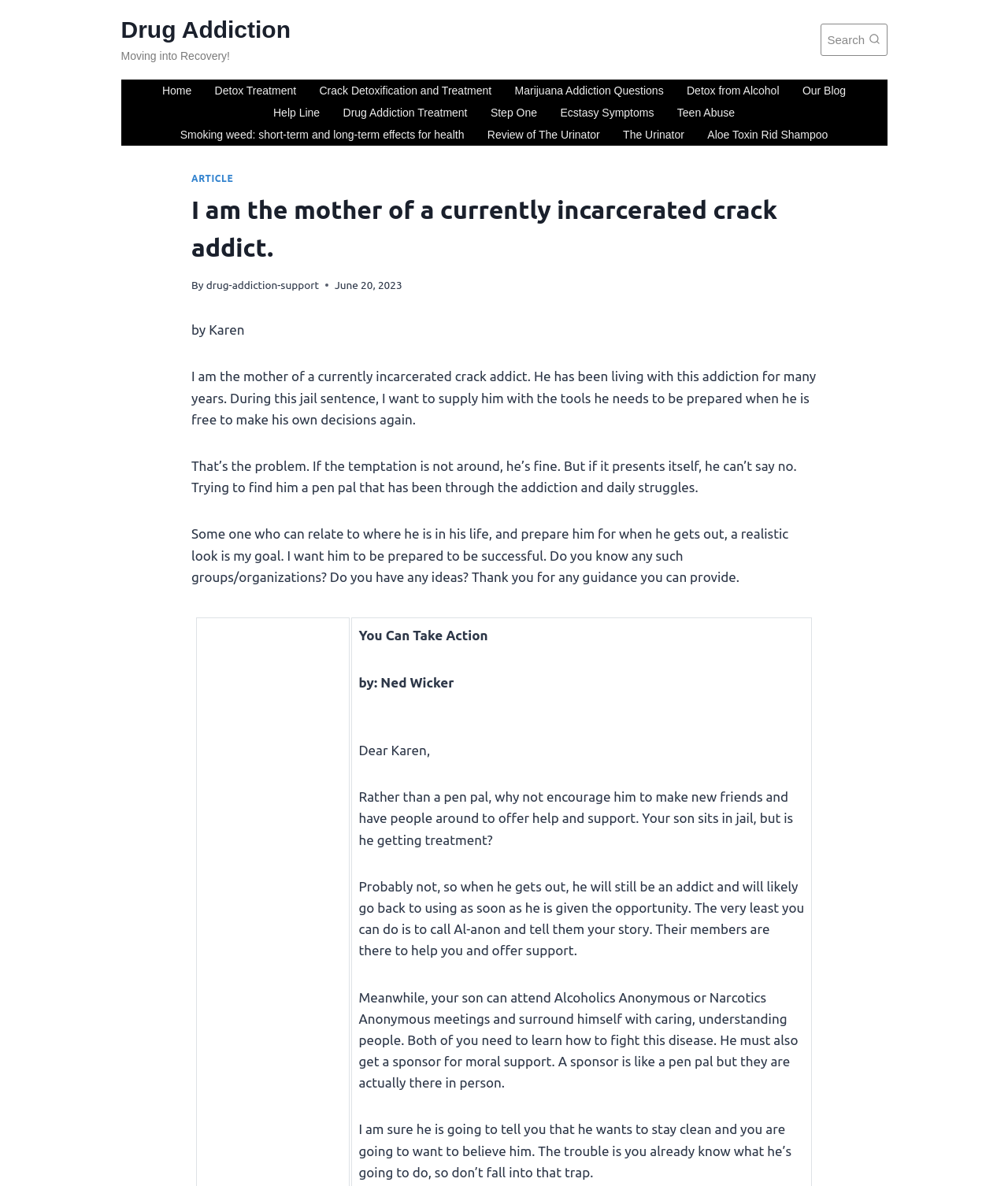Extract the top-level heading from the webpage and provide its text.

I am the mother of a currently incarcerated crack addict.